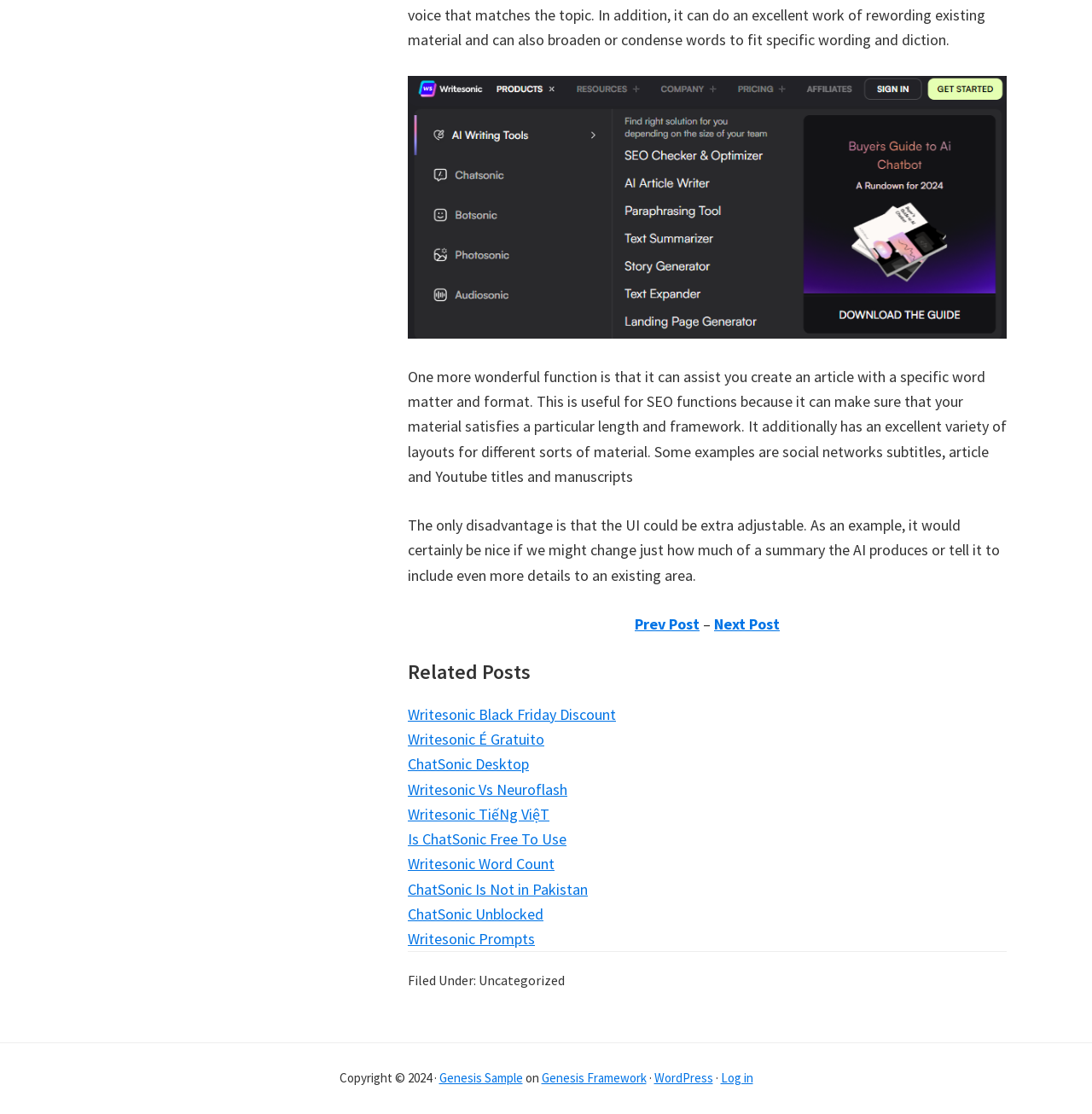Give a concise answer of one word or phrase to the question: 
How many links are there in the related posts section?

9